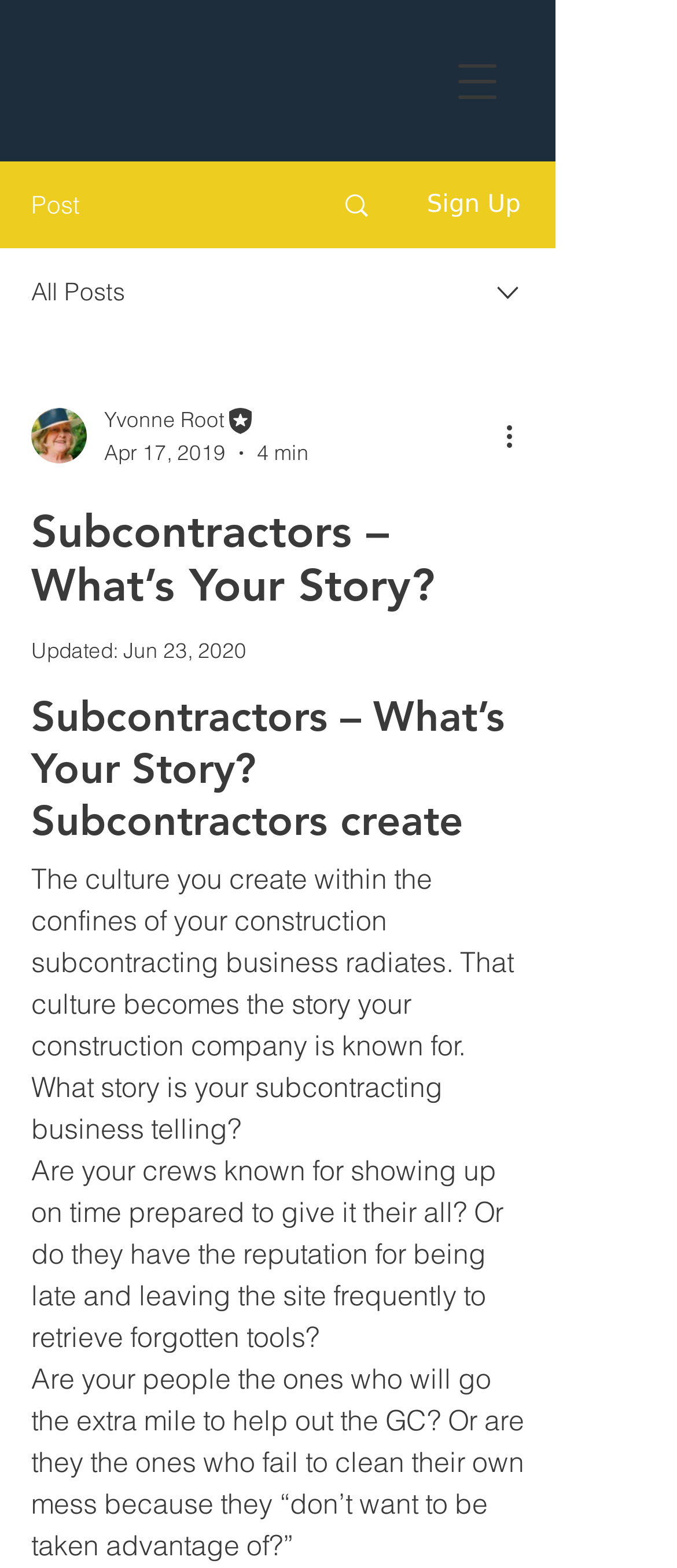Answer the following query with a single word or phrase:
What is the author of the article?

Yvonne Root